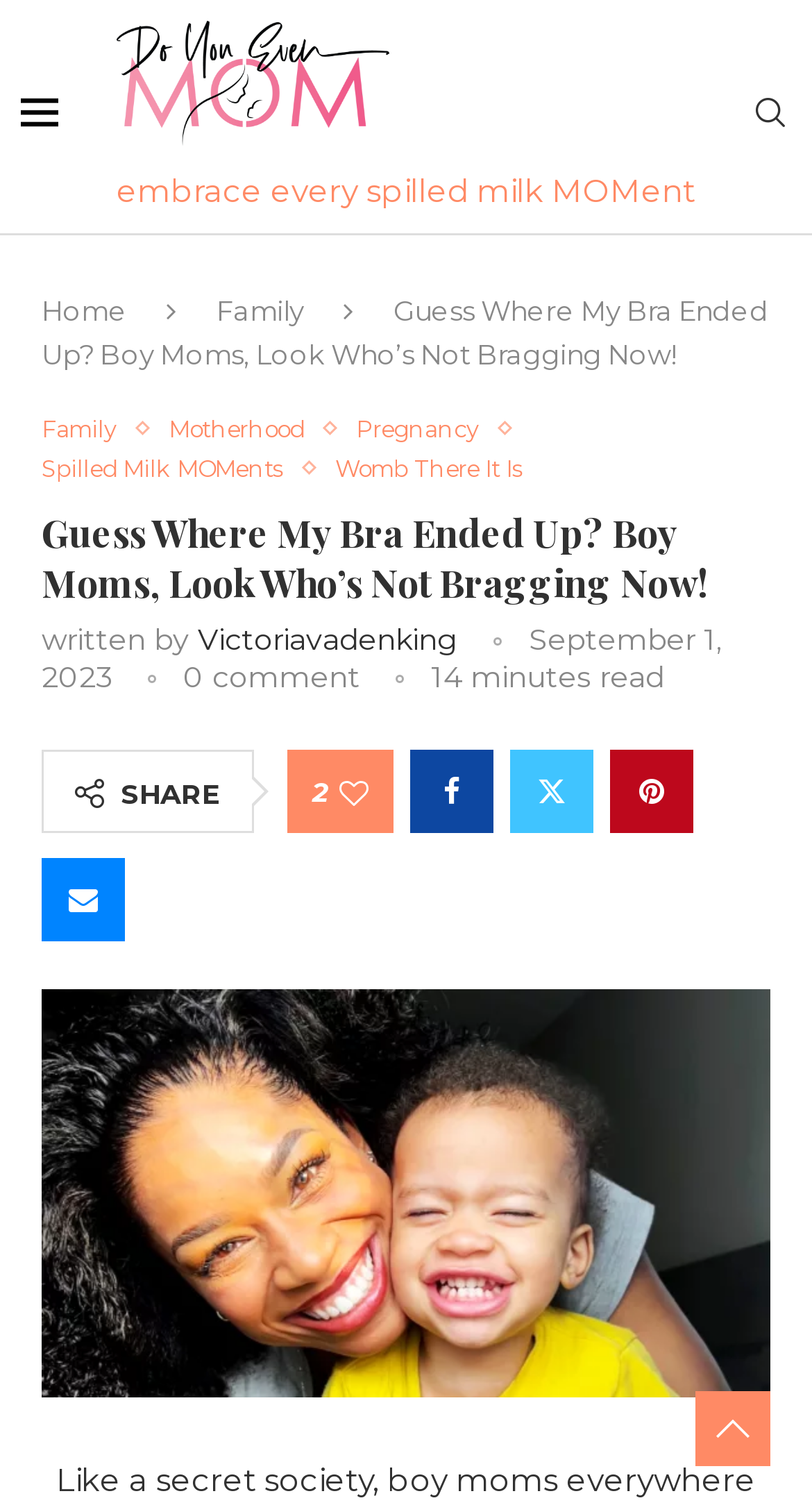Please analyze the image and give a detailed answer to the question:
What is the date of publication of this article?

The date of publication is mentioned below the main heading, where it says 'September 1, 2023'.